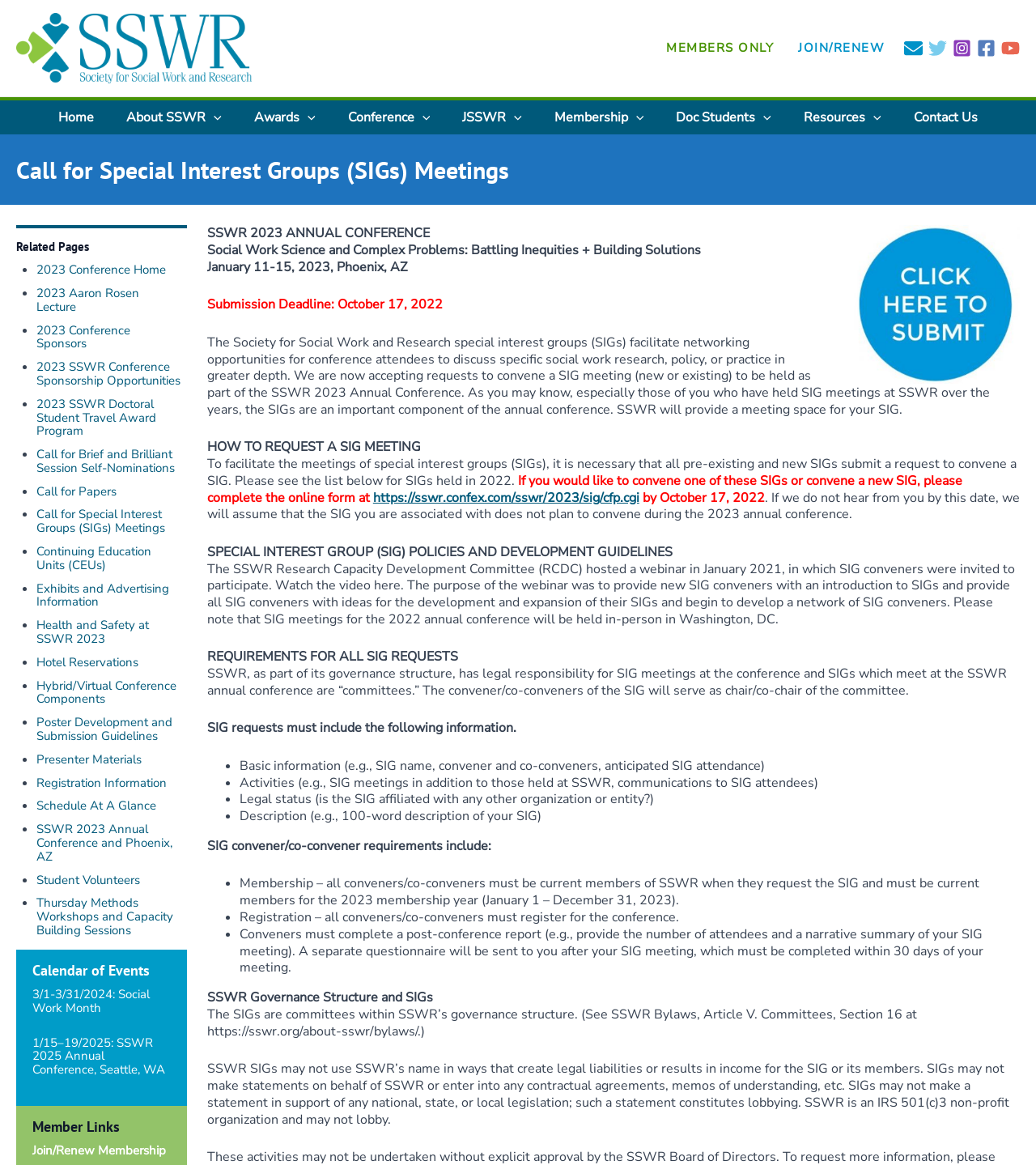What is the name of the organization?
Using the screenshot, give a one-word or short phrase answer.

SSWR